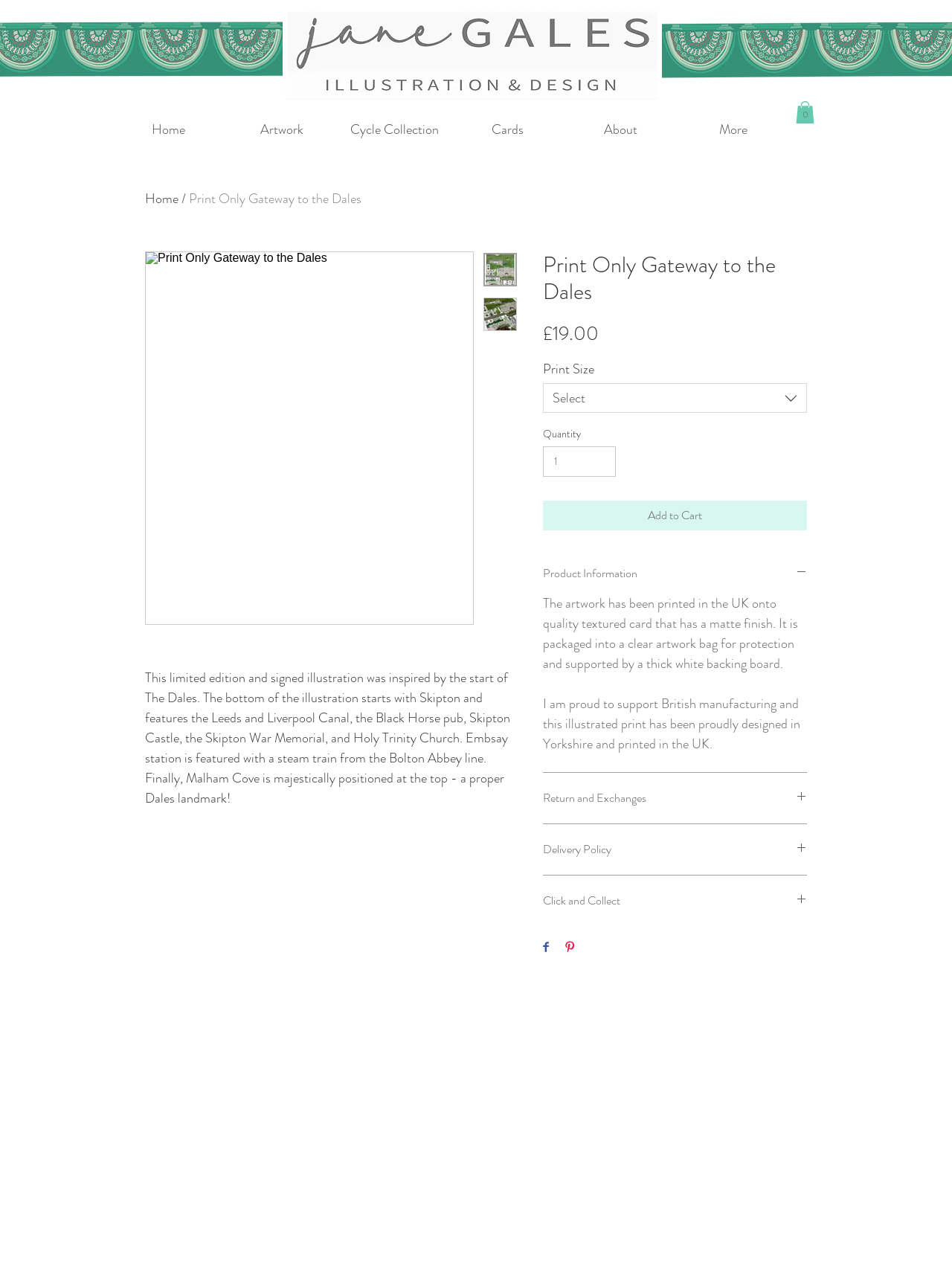Using the provided element description: "input value="1" aria-label="Quantity" value="1"", determine the bounding box coordinates of the corresponding UI element in the screenshot.

[0.57, 0.352, 0.647, 0.375]